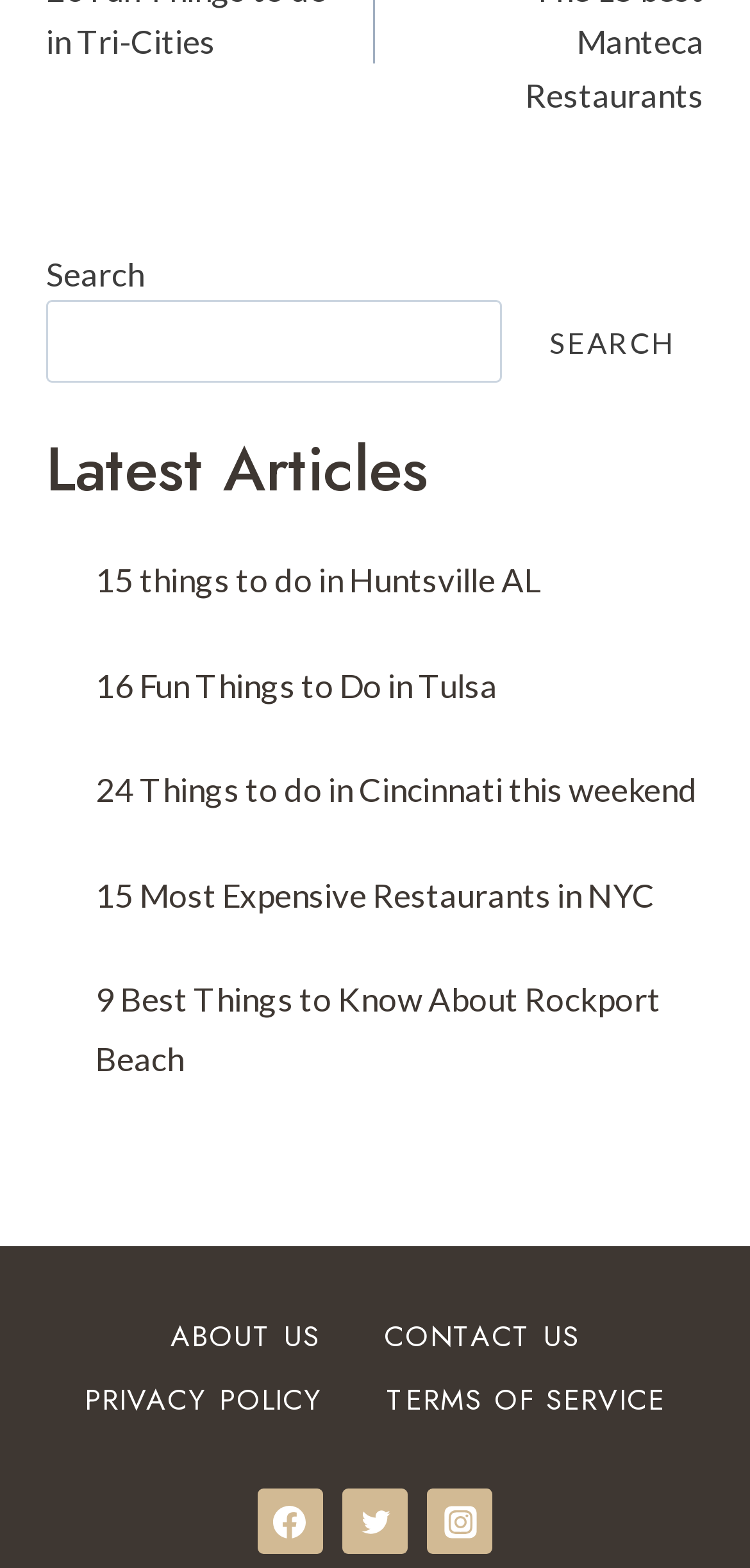Identify the coordinates of the bounding box for the element described below: "Instagram". Return the coordinates as four float numbers between 0 and 1: [left, top, right, bottom].

[0.57, 0.95, 0.657, 0.991]